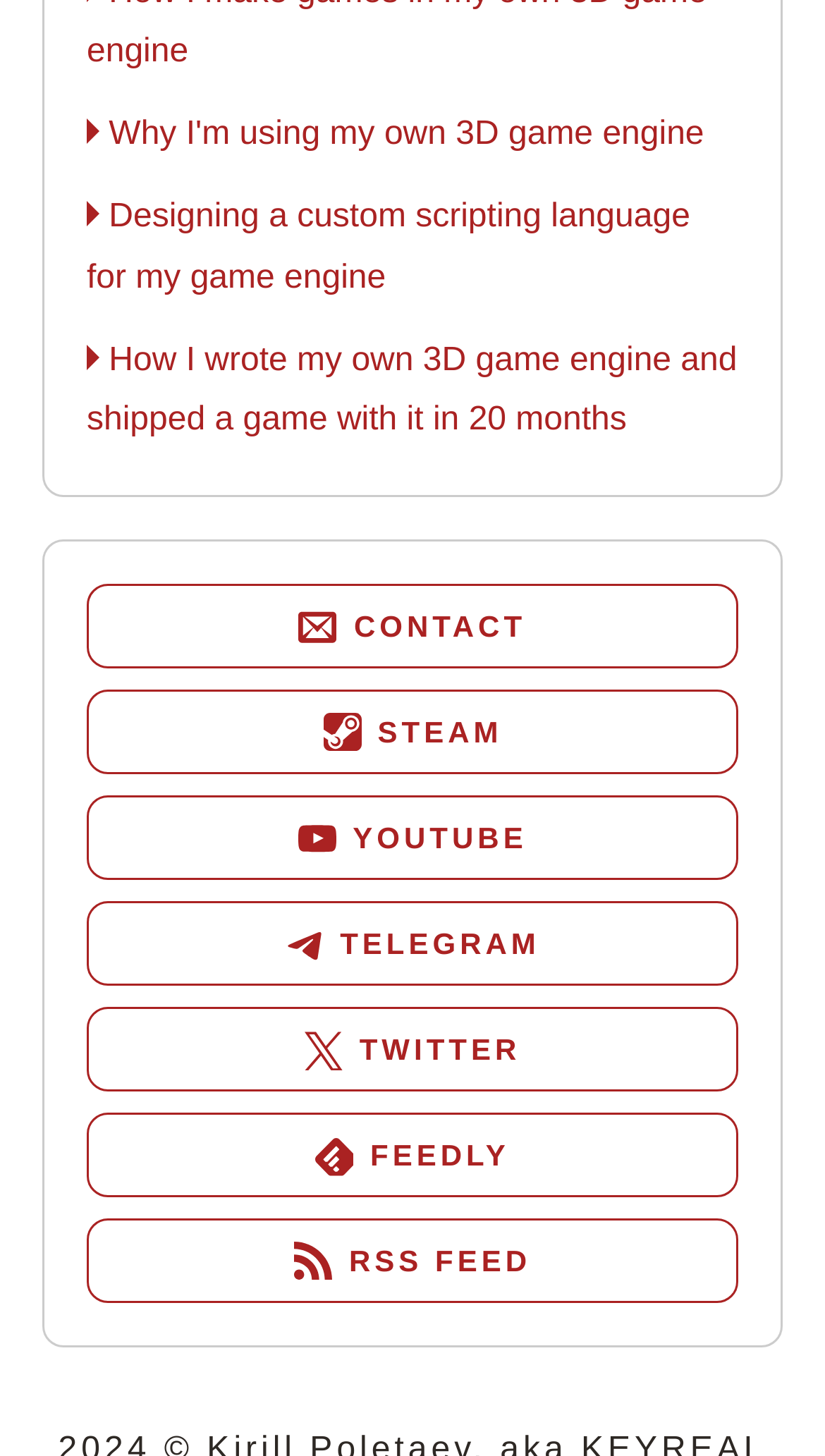Based on the element description, predict the bounding box coordinates (top-left x, top-left y, bottom-right x, bottom-right y) for the UI element in the screenshot: RSS Feed

[0.105, 0.837, 0.895, 0.895]